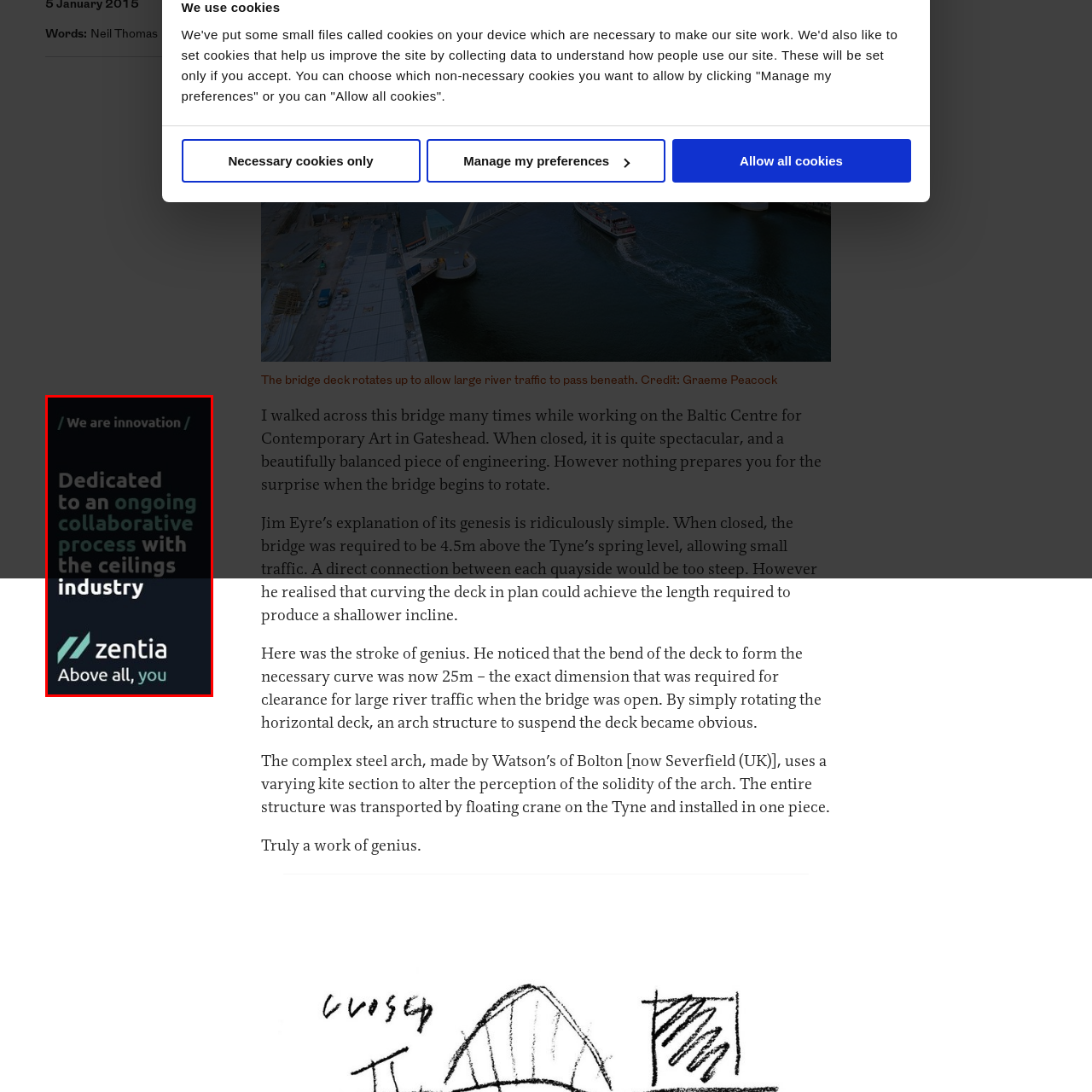What is the focus of the company's collaborative process?
Please examine the image within the red bounding box and provide your answer using just one word or phrase.

ceilings industry